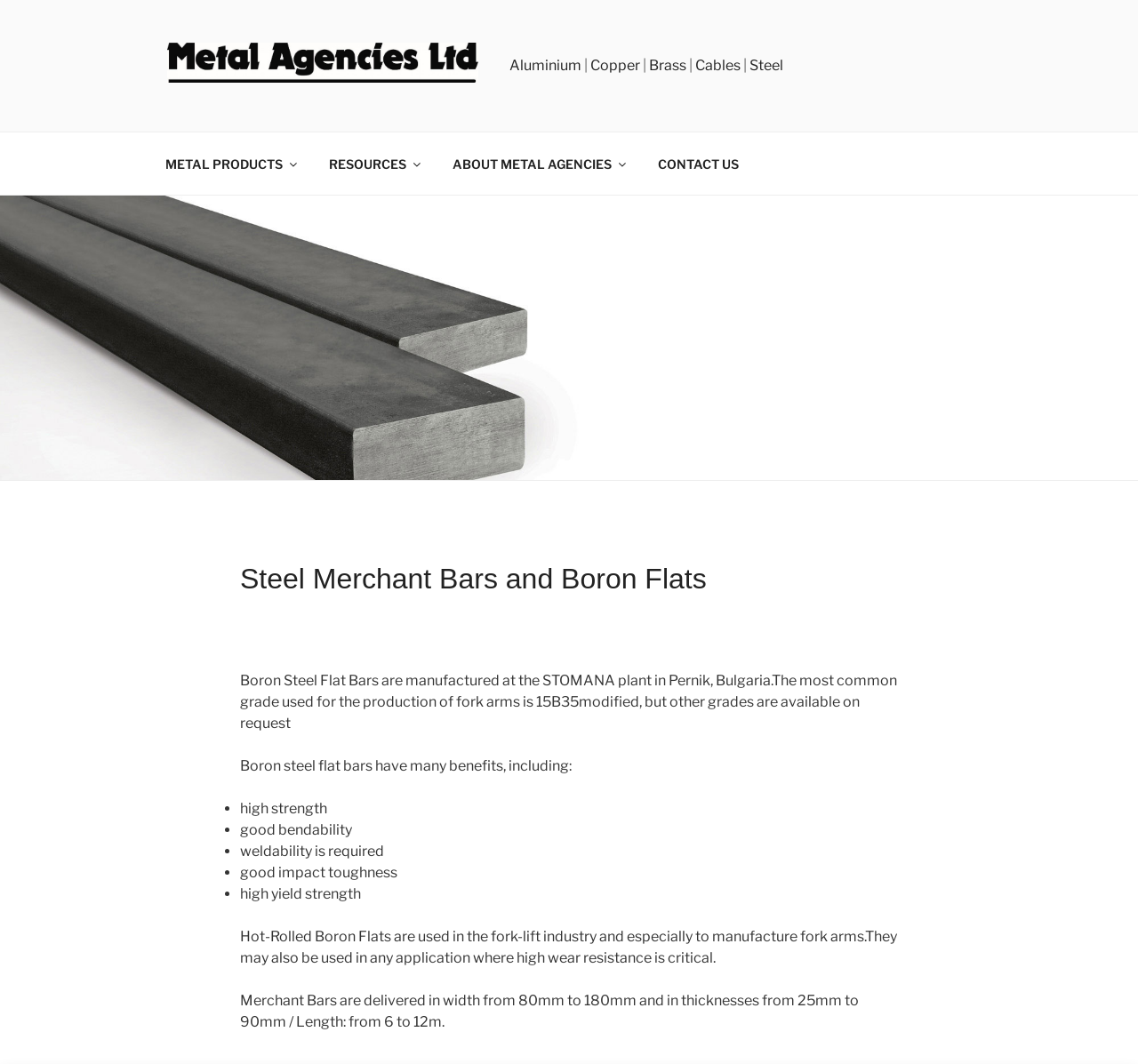Identify the bounding box coordinates for the element that needs to be clicked to fulfill this instruction: "Navigate to METAL PRODUCTS". Provide the coordinates in the format of four float numbers between 0 and 1: [left, top, right, bottom].

[0.131, 0.133, 0.273, 0.174]